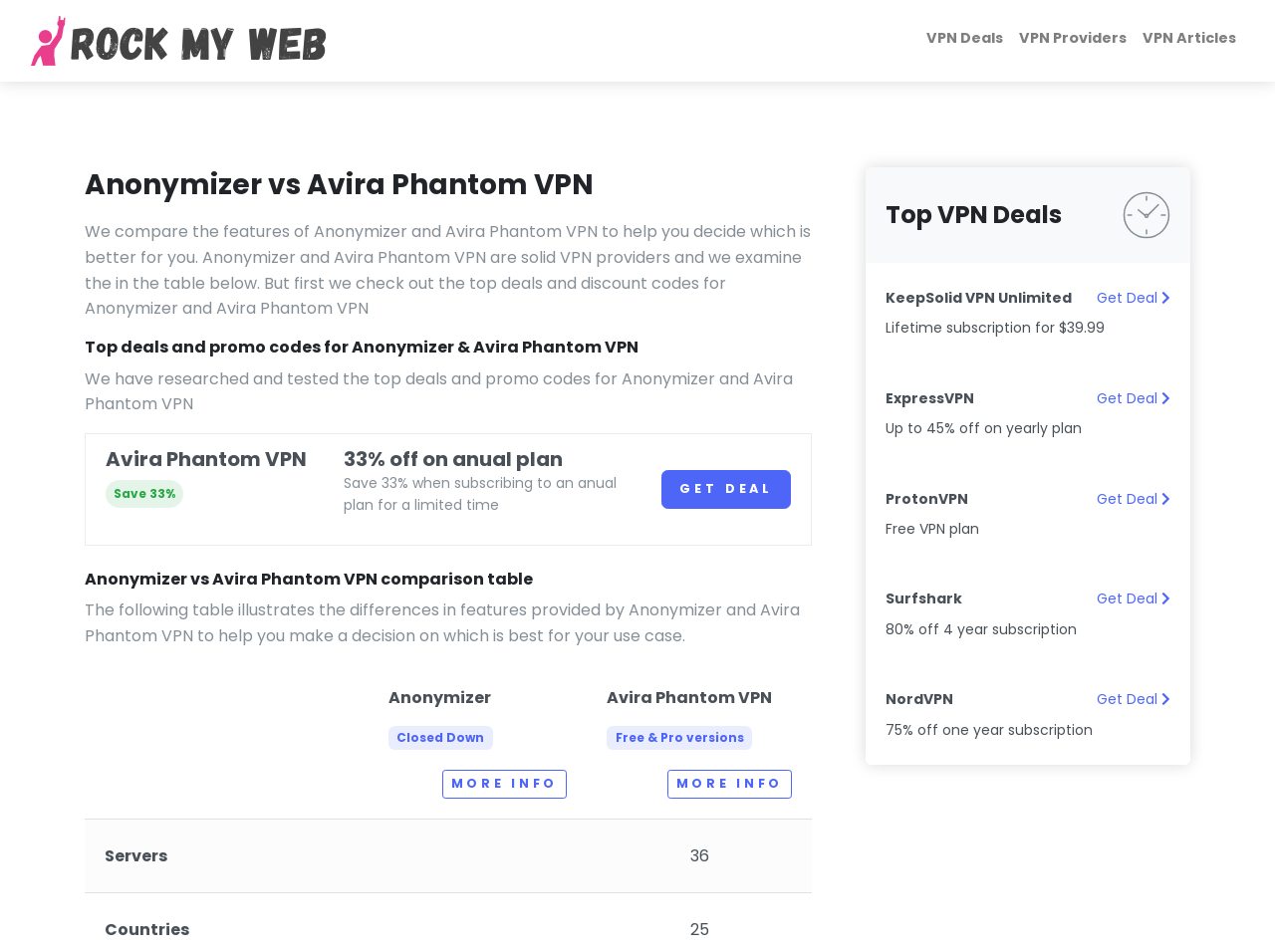How many VPN providers are listed in the 'Top VPN Deals' section?
From the details in the image, provide a complete and detailed answer to the question.

By examining the 'Top VPN Deals' section, I count 6 VPN providers listed, including KeepSolid VPN Unlimited, ExpressVPN, ProtonVPN, Surfshark, and NordVPN.